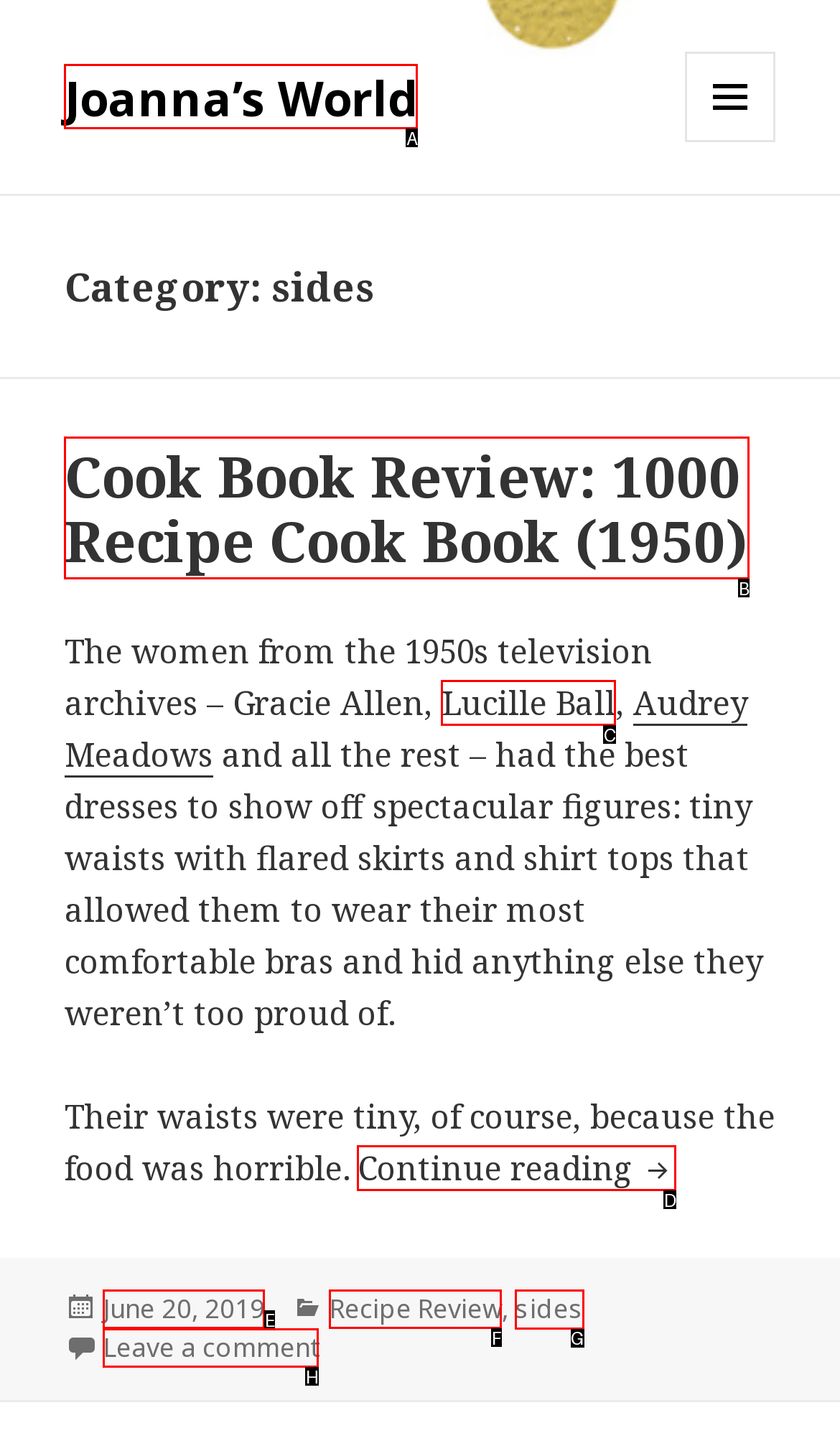Select the option I need to click to accomplish this task: view posts in category sides
Provide the letter of the selected choice from the given options.

G